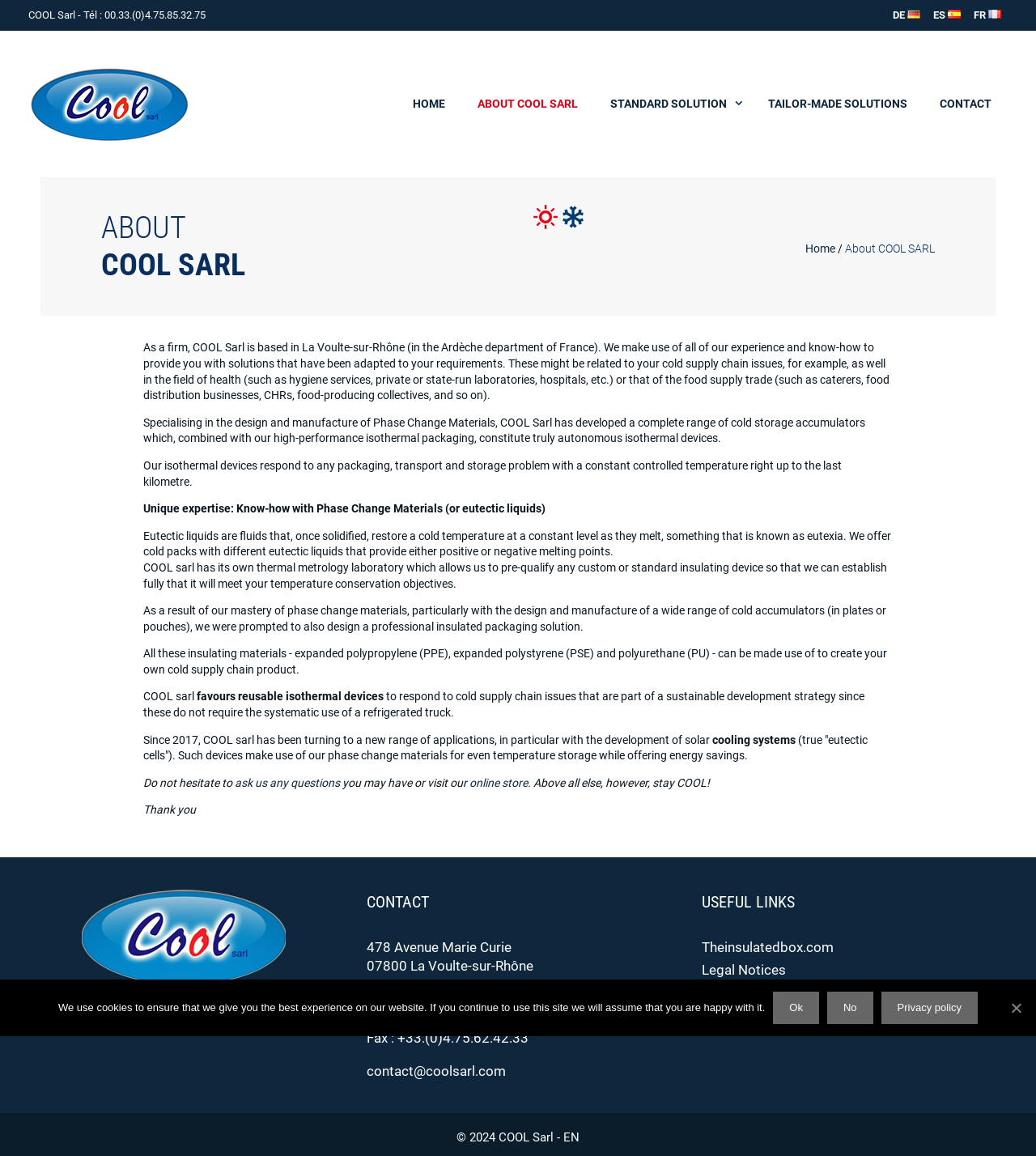Determine the bounding box coordinates for the area that should be clicked to carry out the following instruction: "Click the 'online store' link".

[0.453, 0.671, 0.509, 0.683]